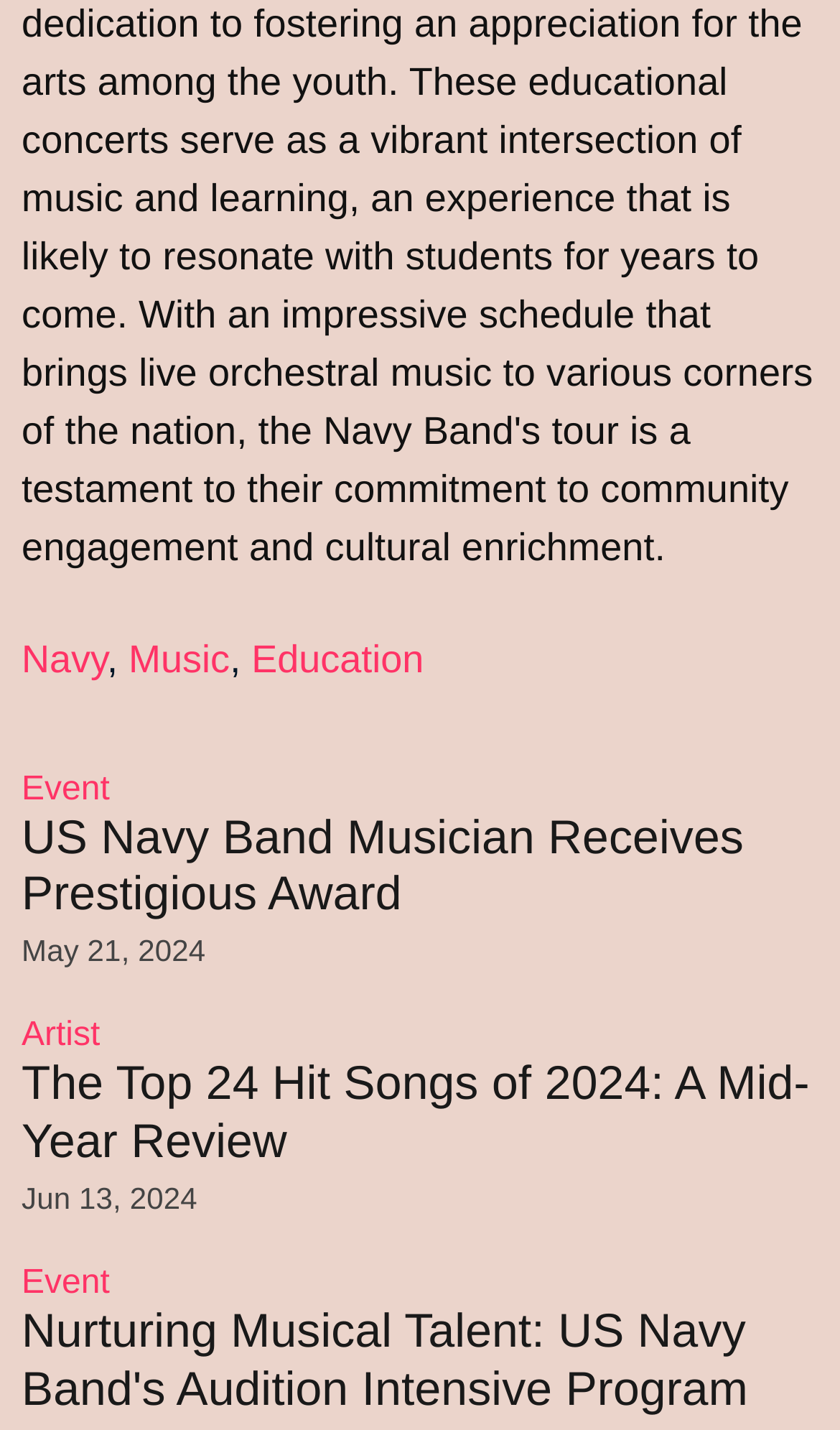How many articles are on this webpage?
Identify the answer in the screenshot and reply with a single word or phrase.

2